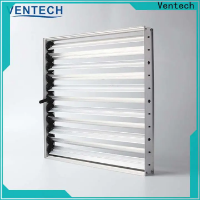What is the design style of the panel?
Can you provide an in-depth and detailed response to the question?

The caption describes the panel as having a modern aesthetic, which suggests that its design style is contemporary and sleek. The clear lines and adjustable slats also contribute to its modern appearance, making it a visually appealing solution for air management.